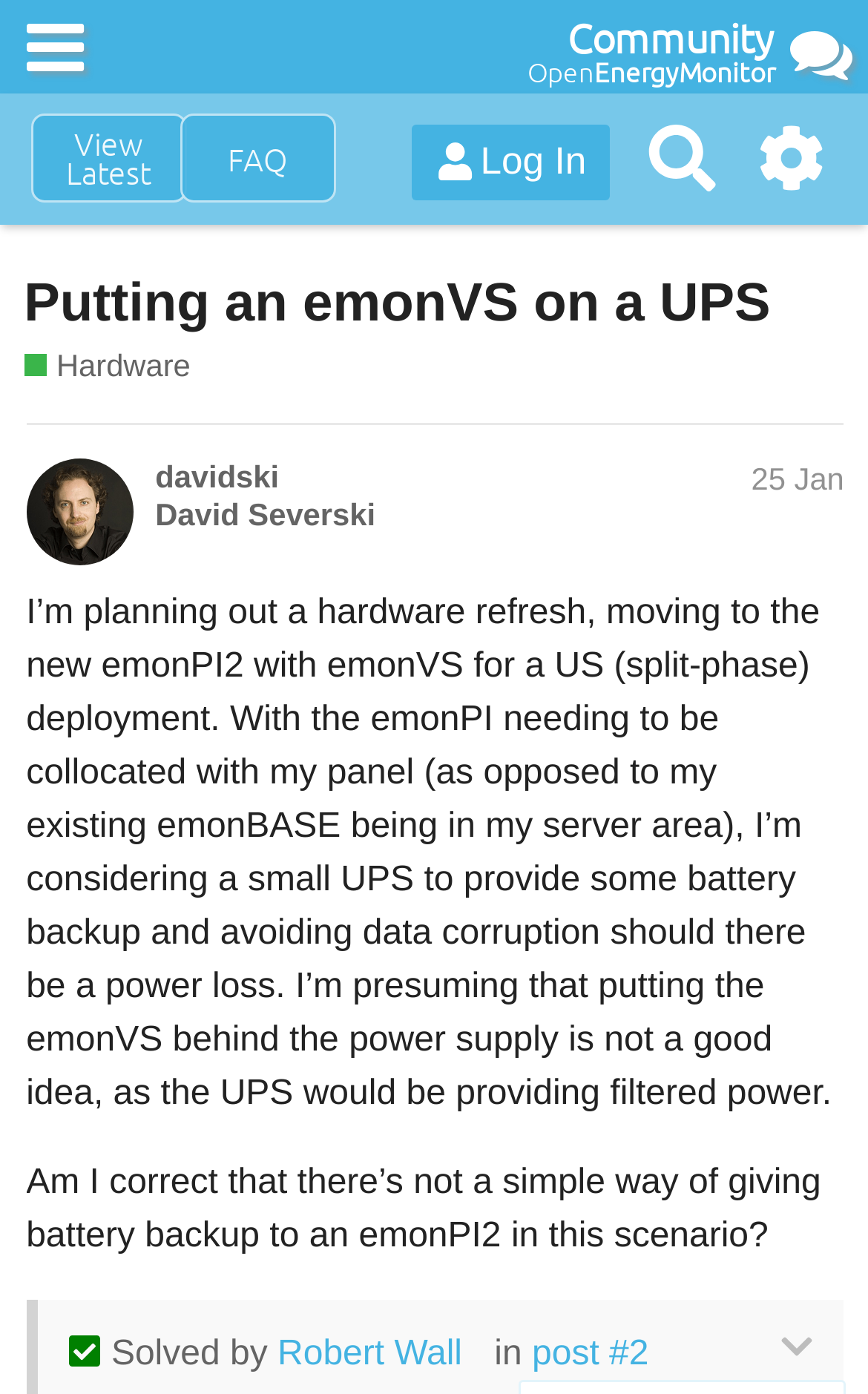What is the topic of the discussion?
Refer to the image and answer the question using a single word or phrase.

Hardware refresh